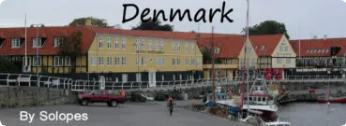Describe all the important aspects and features visible in the image.

This image showcases a picturesque view of Denmark, featuring charming yellow buildings that add a vibrant touch to the coastal scenery. In the foreground, a small marina is visible with boats moored along the water's edge, hinting at the region's maritime culture. A person can be seen walking along the waterfront, emphasizing the tranquil atmosphere. The image is adorned with the title "Denmark" and a credit to the photographer, Solopes, suggesting a personal connection to the location. This visual captures the essence of Denmark's scenic beauty and inviting charm, making it an appealing representation of the country.